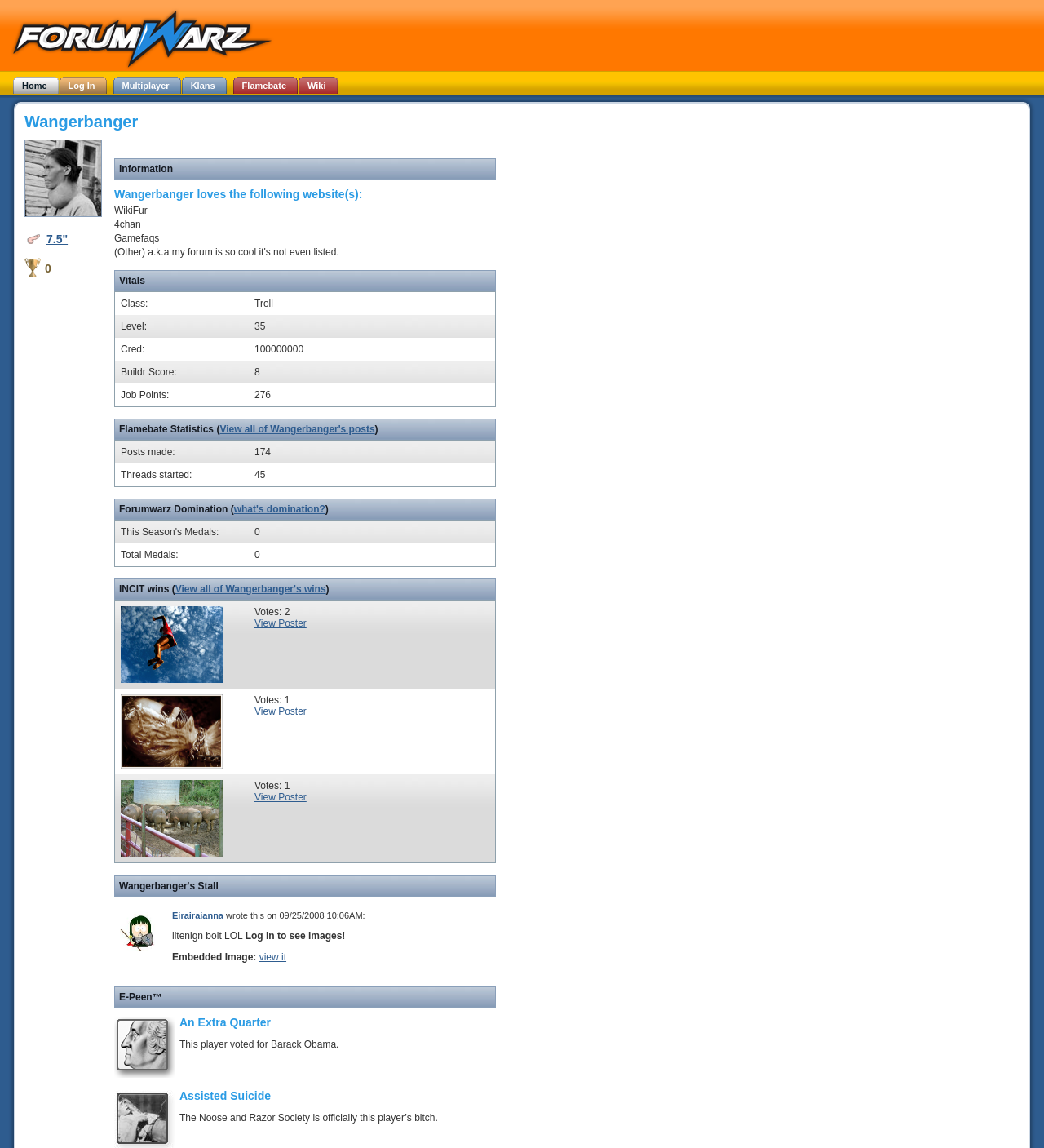Show the bounding box coordinates of the region that should be clicked to follow the instruction: "View all of Wangerbanger's wins."

[0.168, 0.508, 0.312, 0.518]